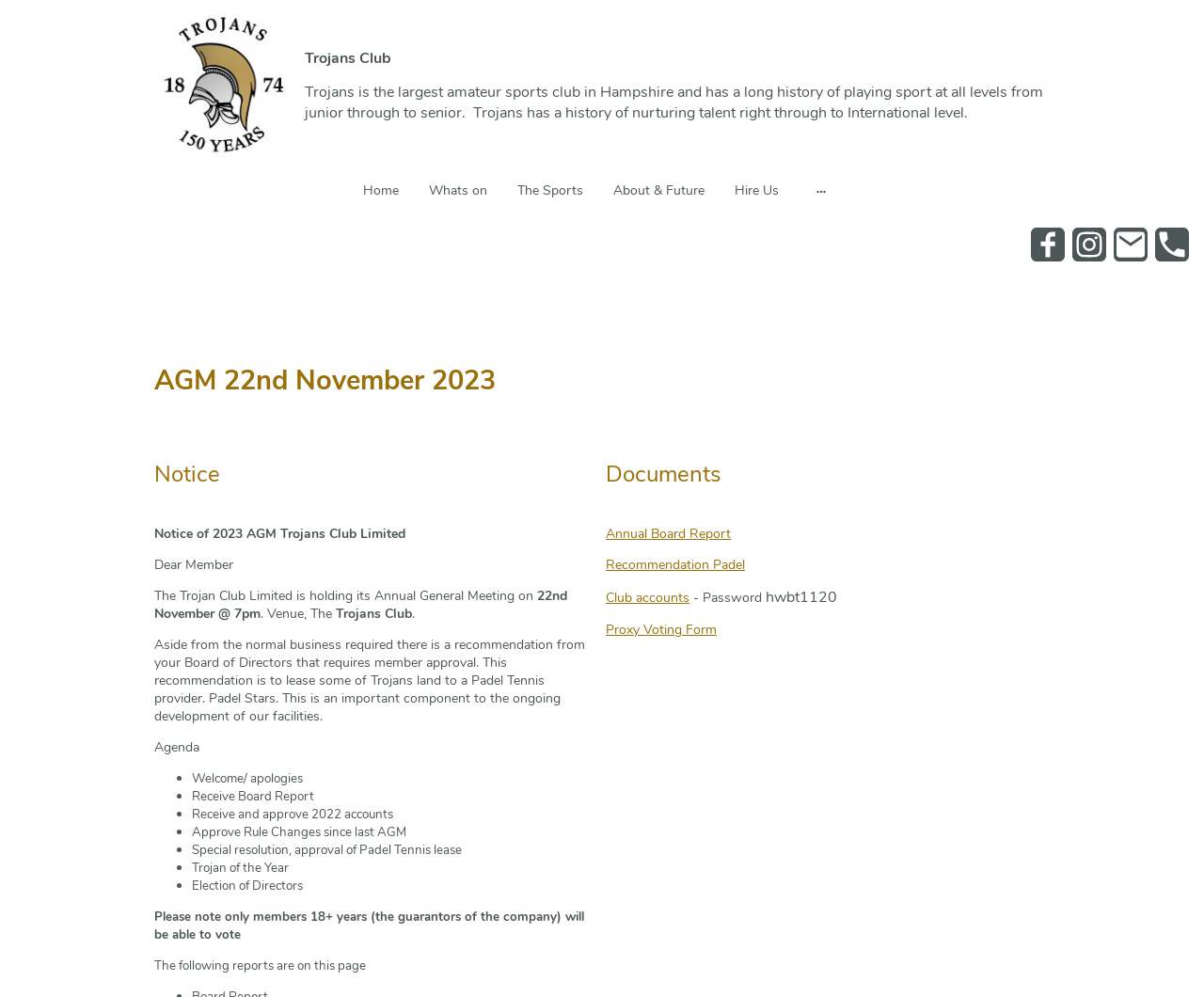Please identify the bounding box coordinates of the element's region that I should click in order to complete the following instruction: "Check the 'AGM 22nd November 2023' notice". The bounding box coordinates consist of four float numbers between 0 and 1, i.e., [left, top, right, bottom].

[0.128, 0.363, 0.872, 0.4]